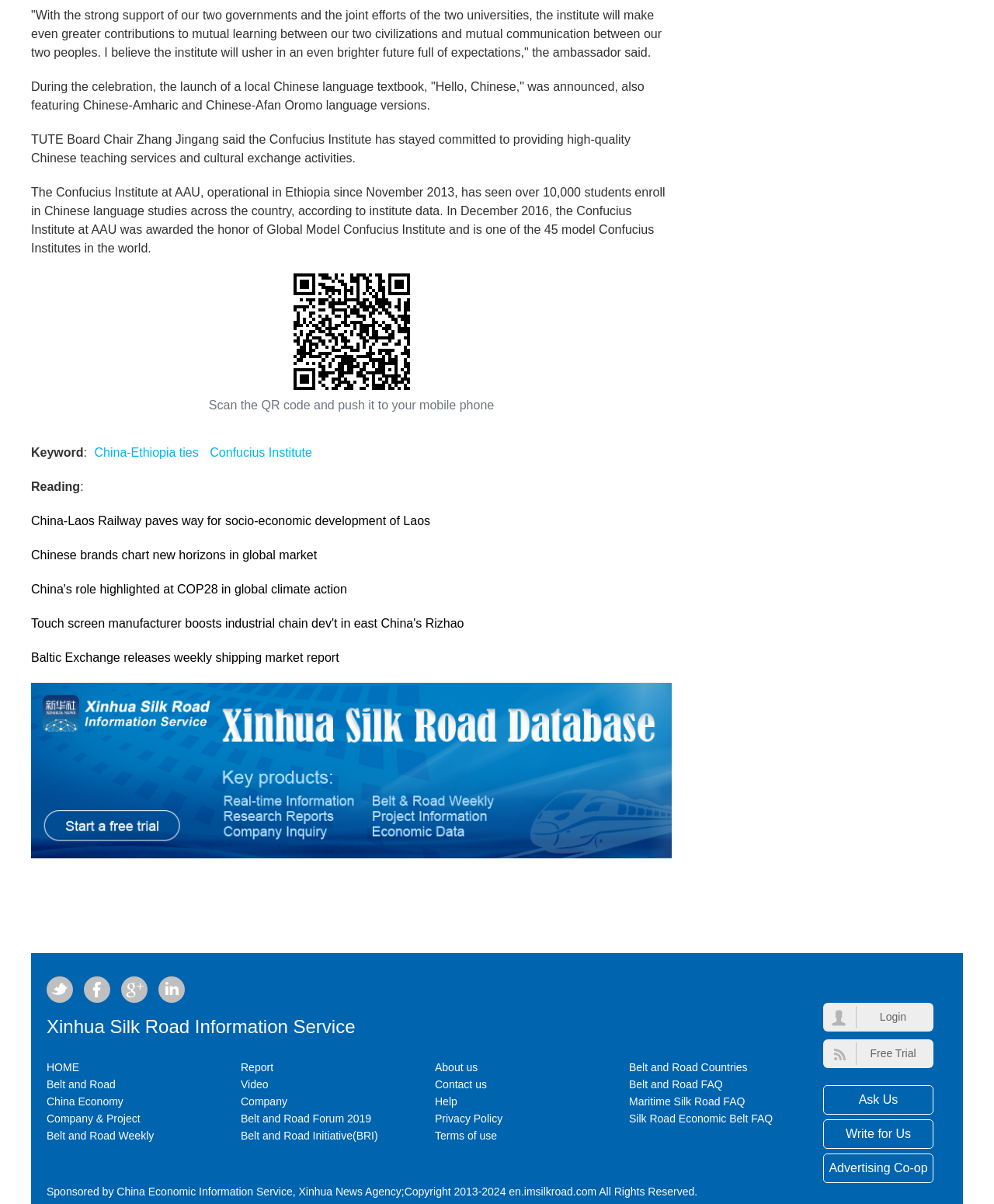Provide a short answer using a single word or phrase for the following question: 
What is the purpose of scanning the QR code?

Push it to your mobile phone